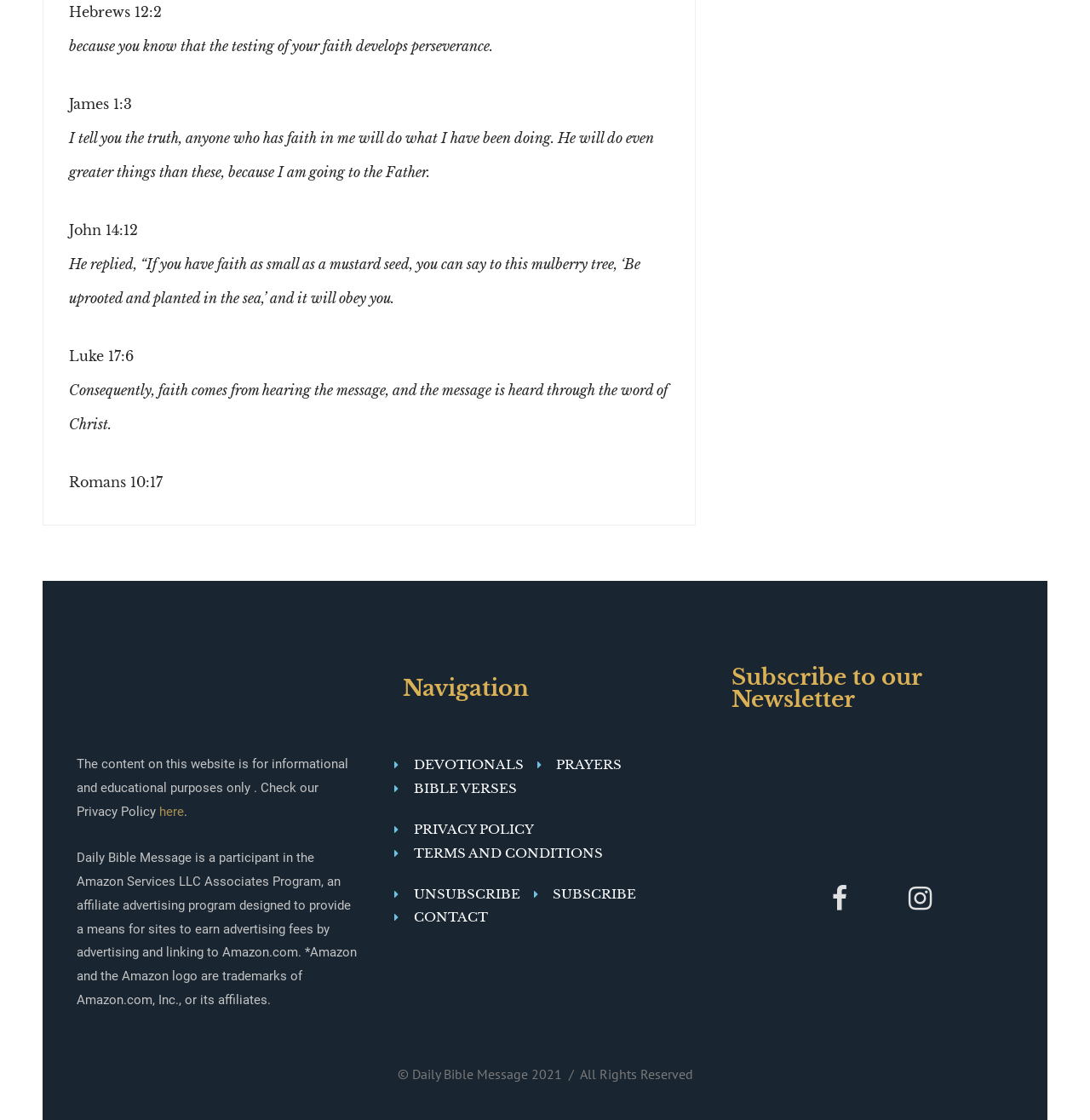Ascertain the bounding box coordinates for the UI element detailed here: "aria-label="Amount" name="amount" placeholder="Enter amount"". The coordinates should be provided as [left, top, right, bottom] with each value being a float between 0 and 1.

None